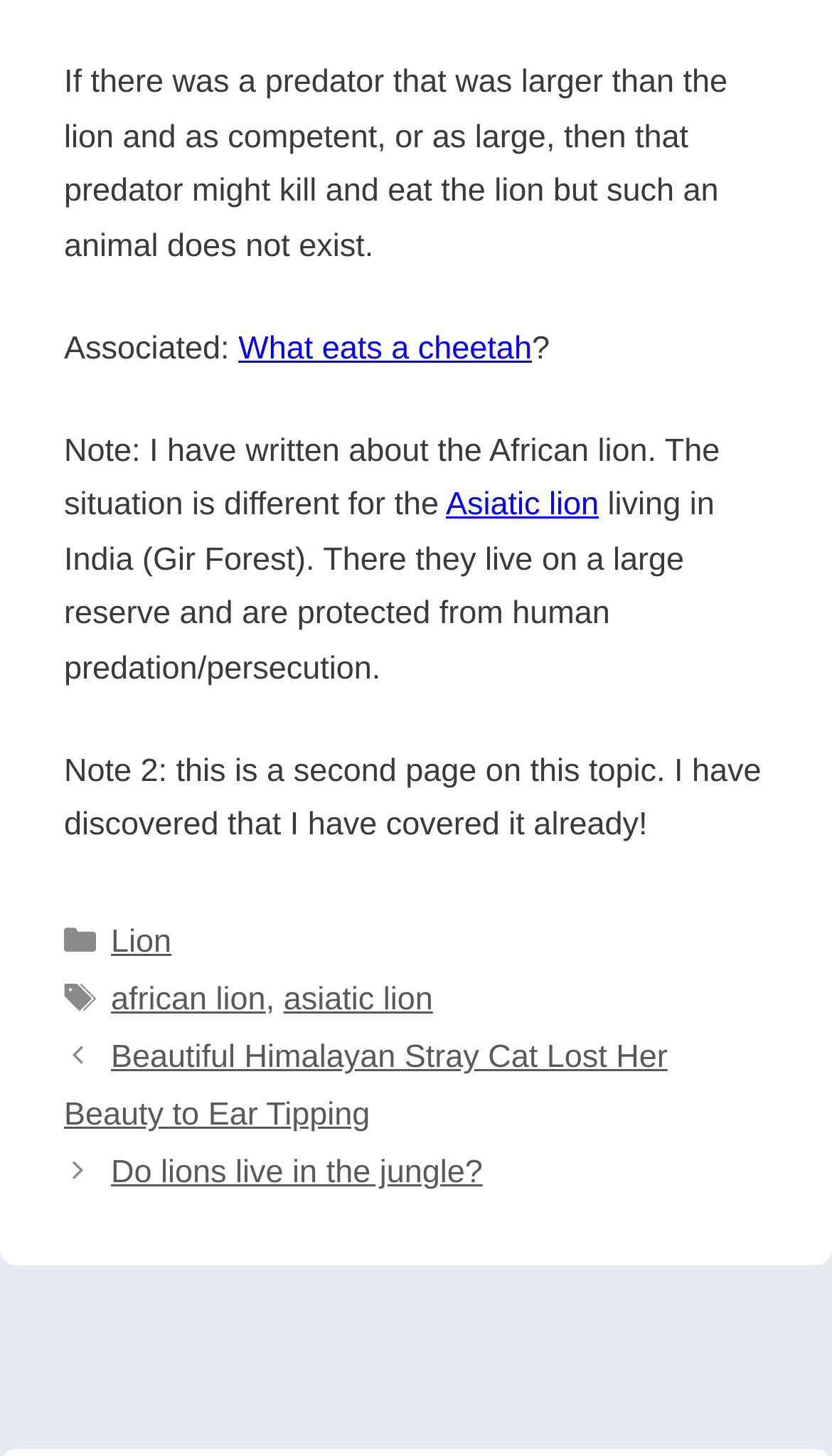Respond to the following question with a brief word or phrase:
What is the topic of the main text?

Lions